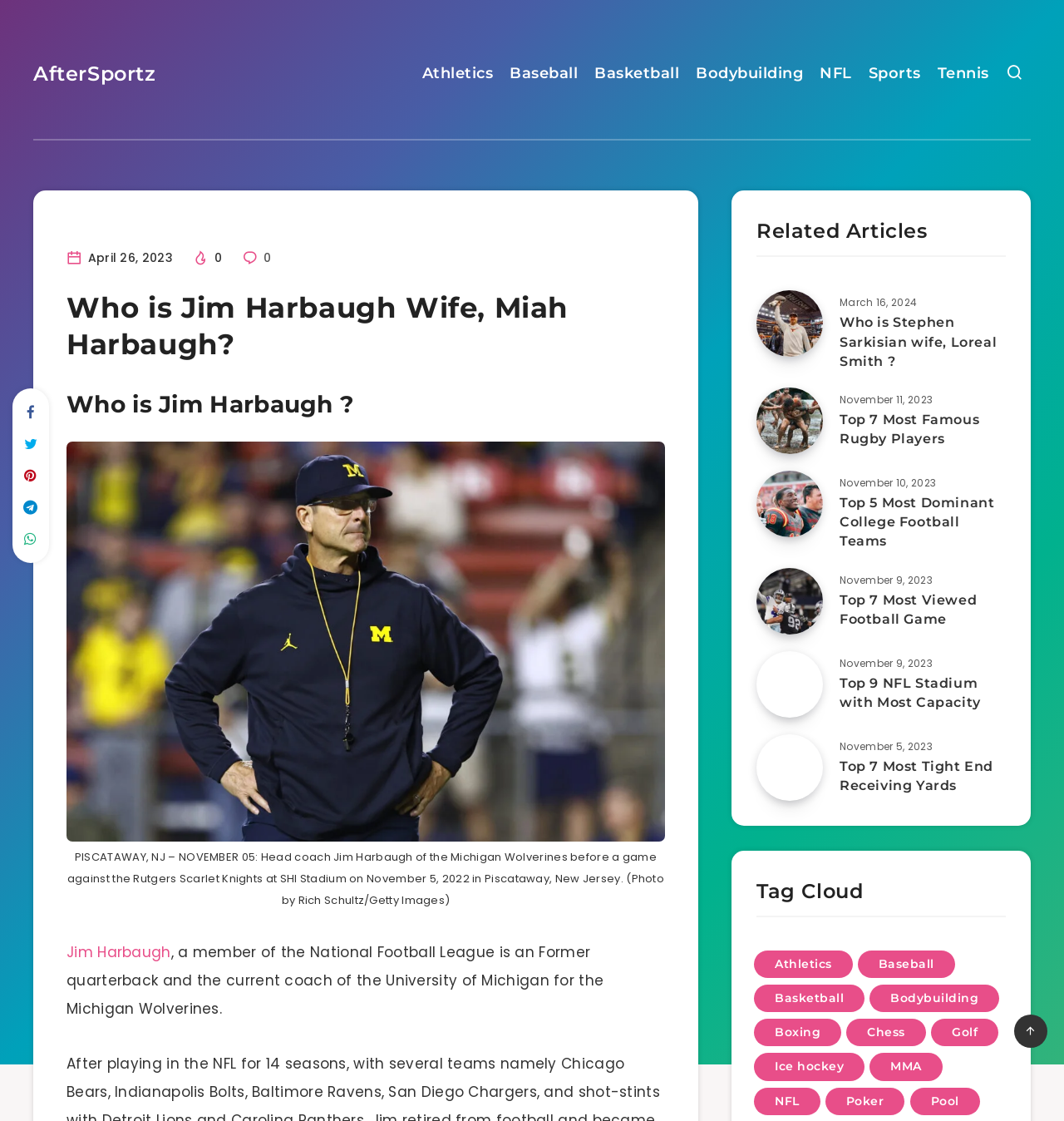Provide the bounding box coordinates of the UI element this sentence describes: "Ice hockey".

[0.709, 0.94, 0.812, 0.964]